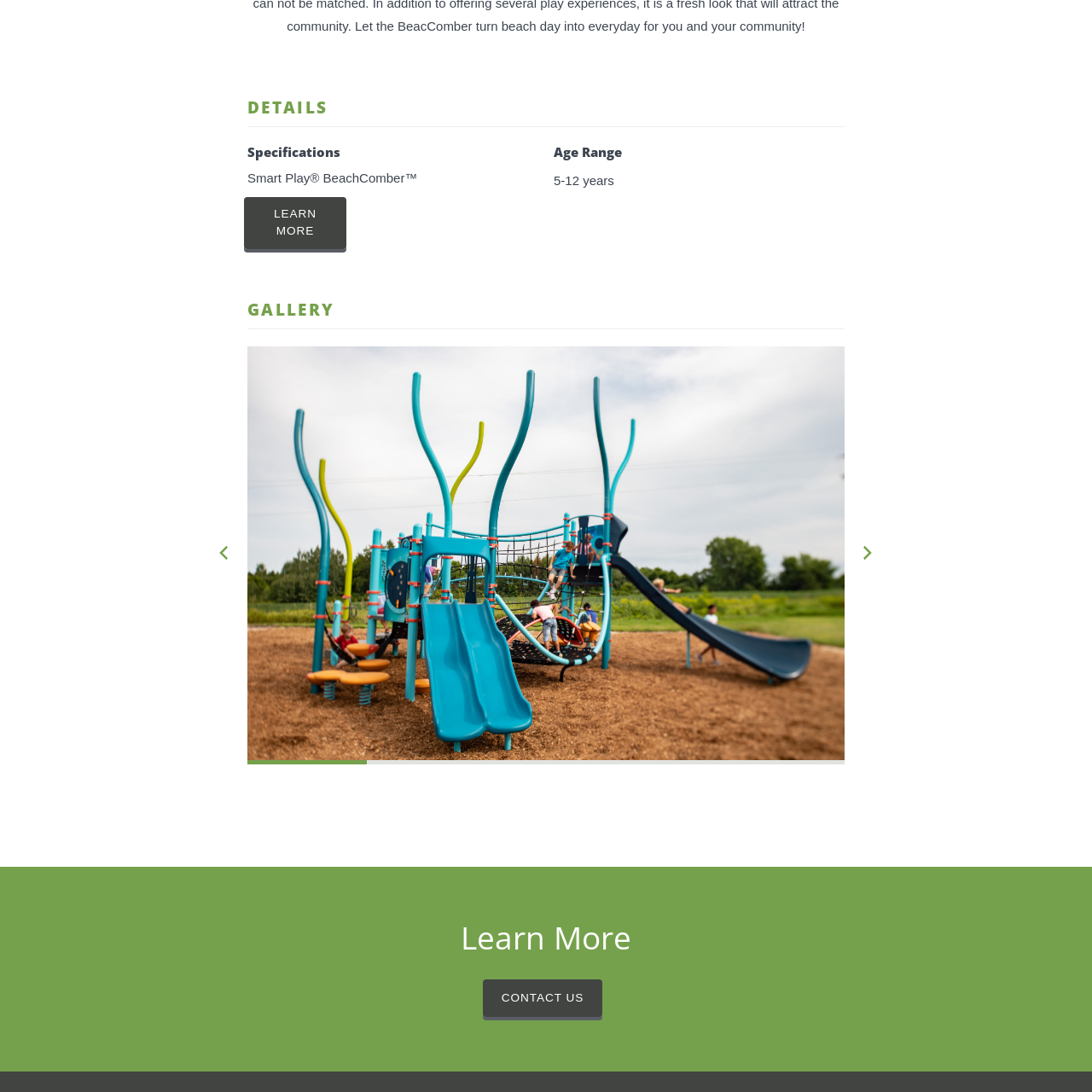What is the setting of the illustration?
Carefully examine the image highlighted by the red bounding box and provide a detailed answer to the question.

The caption describes the illustration as showcasing a vibrant and playful beach scene, which suggests that the setting is a beach or a coastal area.